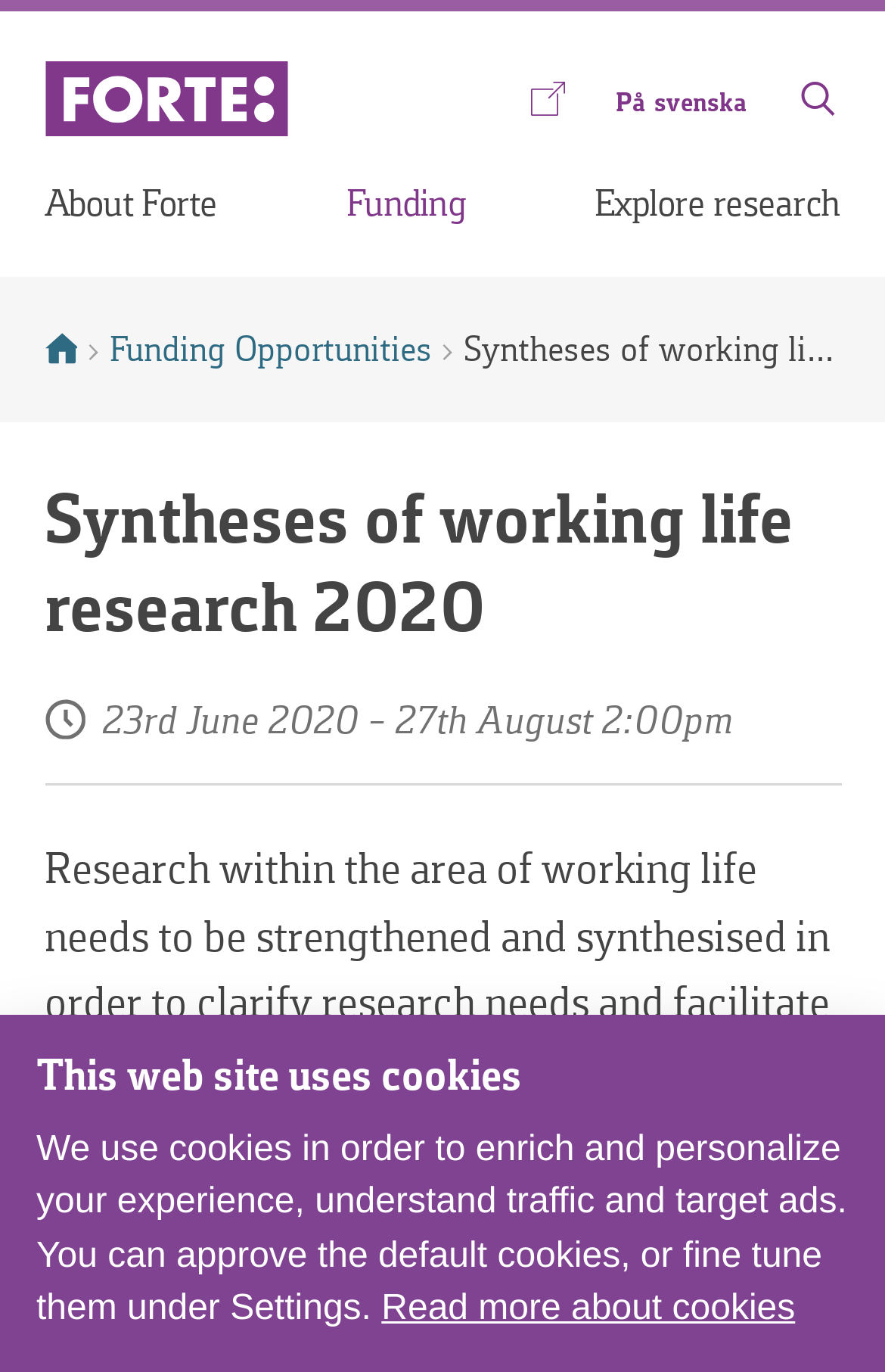Given the following UI element description: "Read more about cookies", find the bounding box coordinates in the webpage screenshot.

[0.431, 0.94, 0.899, 0.969]